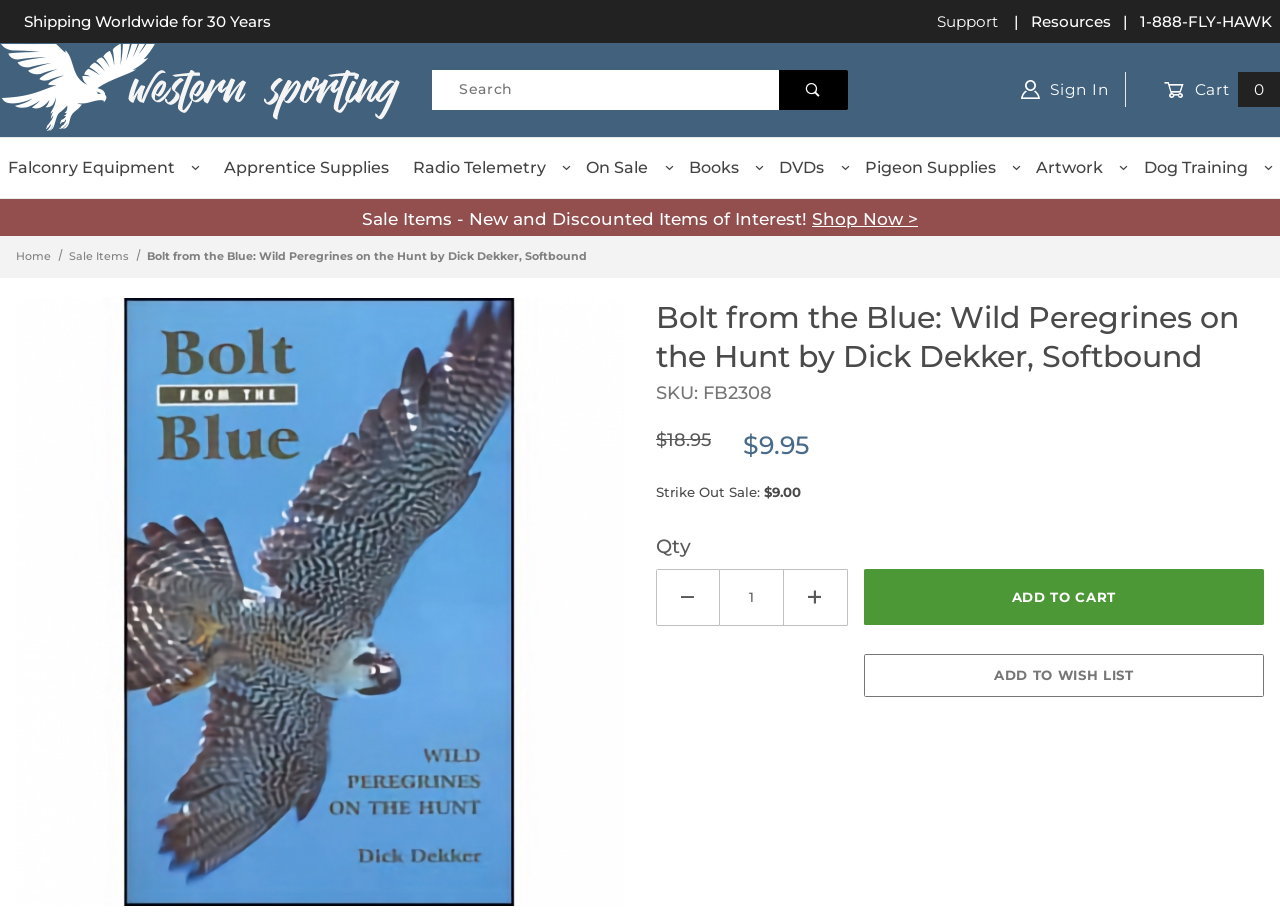Provide the bounding box coordinates for the UI element that is described by this text: "value="Add to Wish List"". The coordinates should be in the form of four float numbers between 0 and 1: [left, top, right, bottom].

[0.662, 0.708, 0.987, 0.754]